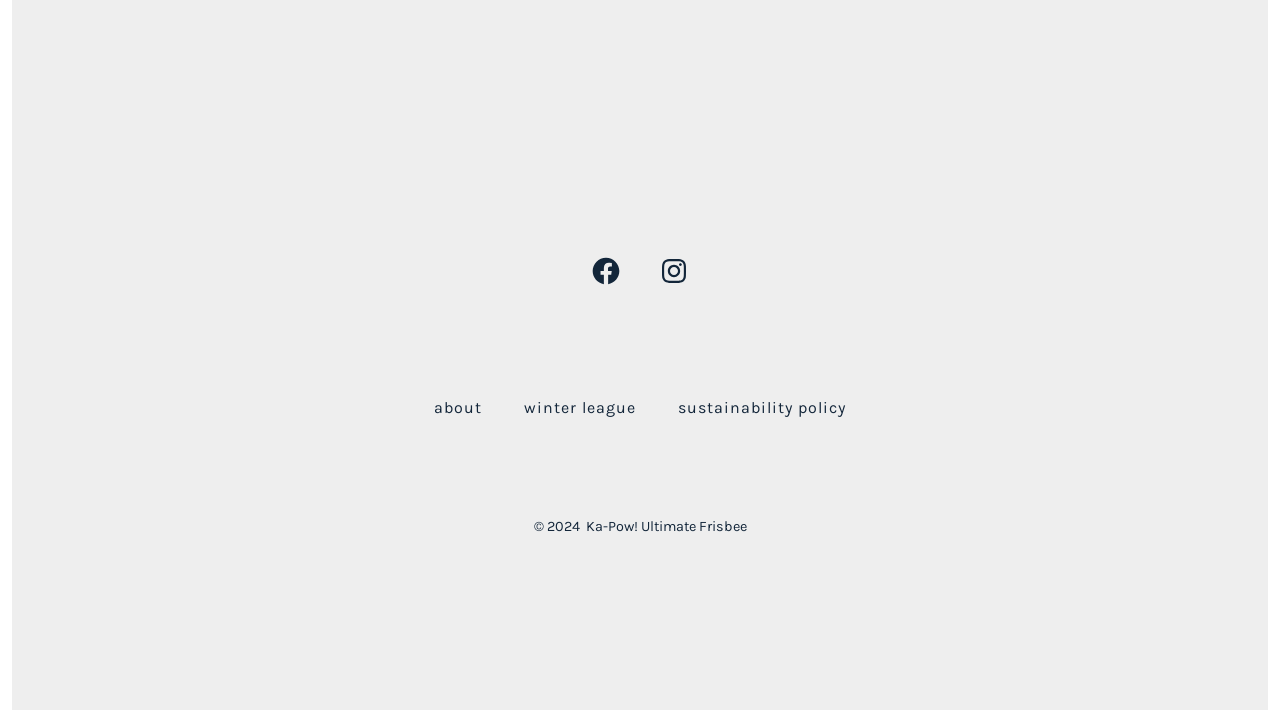What is the name of the organization?
Provide a thorough and detailed answer to the question.

The name of the organization can be found in the StaticText element with the text 'Ka-Pow! Ultimate Frisbee' located at the bottom of the page, which suggests that it is the title or name of the organization.